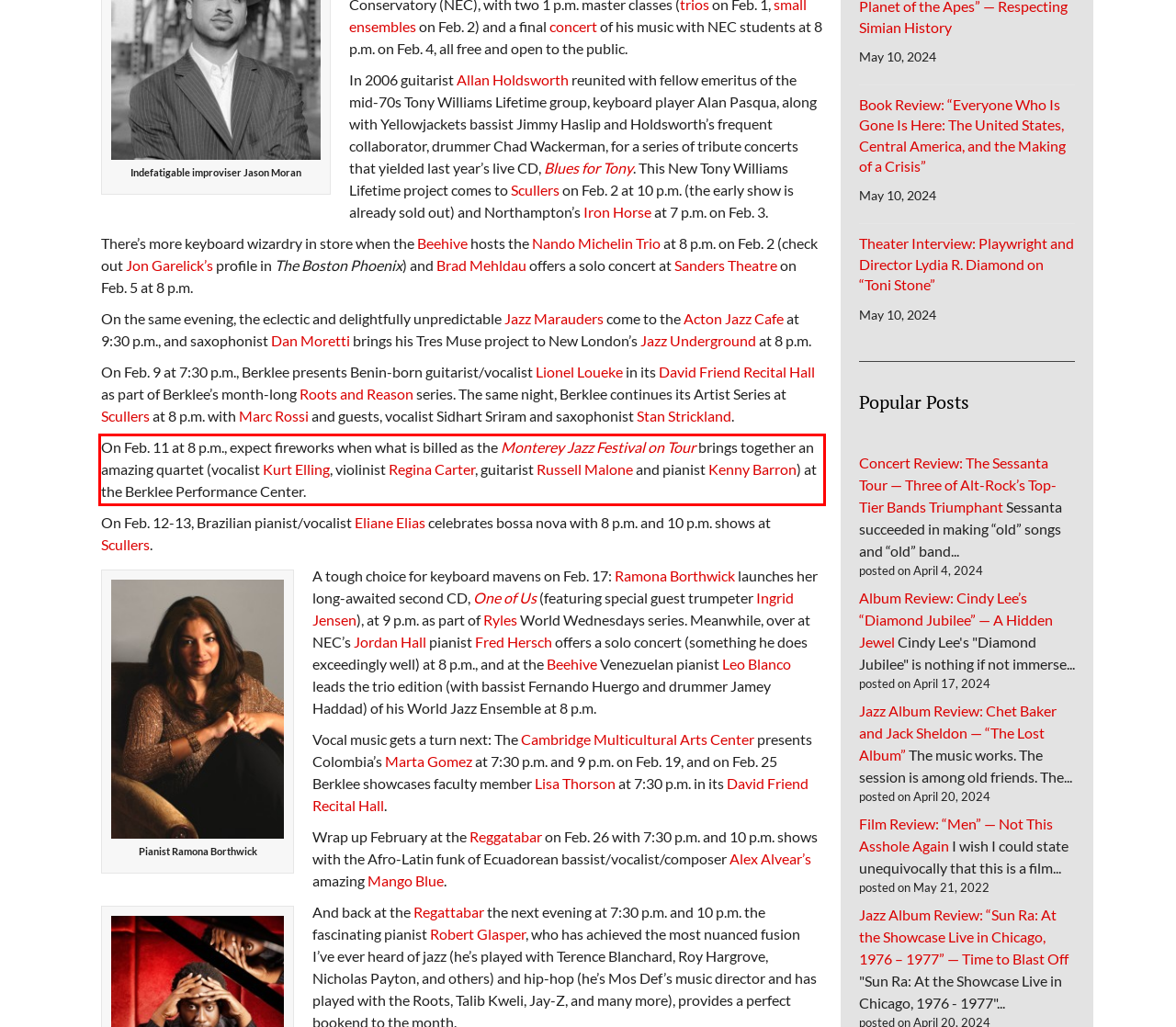Within the screenshot of a webpage, identify the red bounding box and perform OCR to capture the text content it contains.

On Feb. 11 at 8 p.m., expect fireworks when what is billed as the Monterey Jazz Festival on Tour brings together an amazing quartet (vocalist Kurt Elling, violinist Regina Carter, guitarist Russell Malone and pianist Kenny Barron) at the Berklee Performance Center.